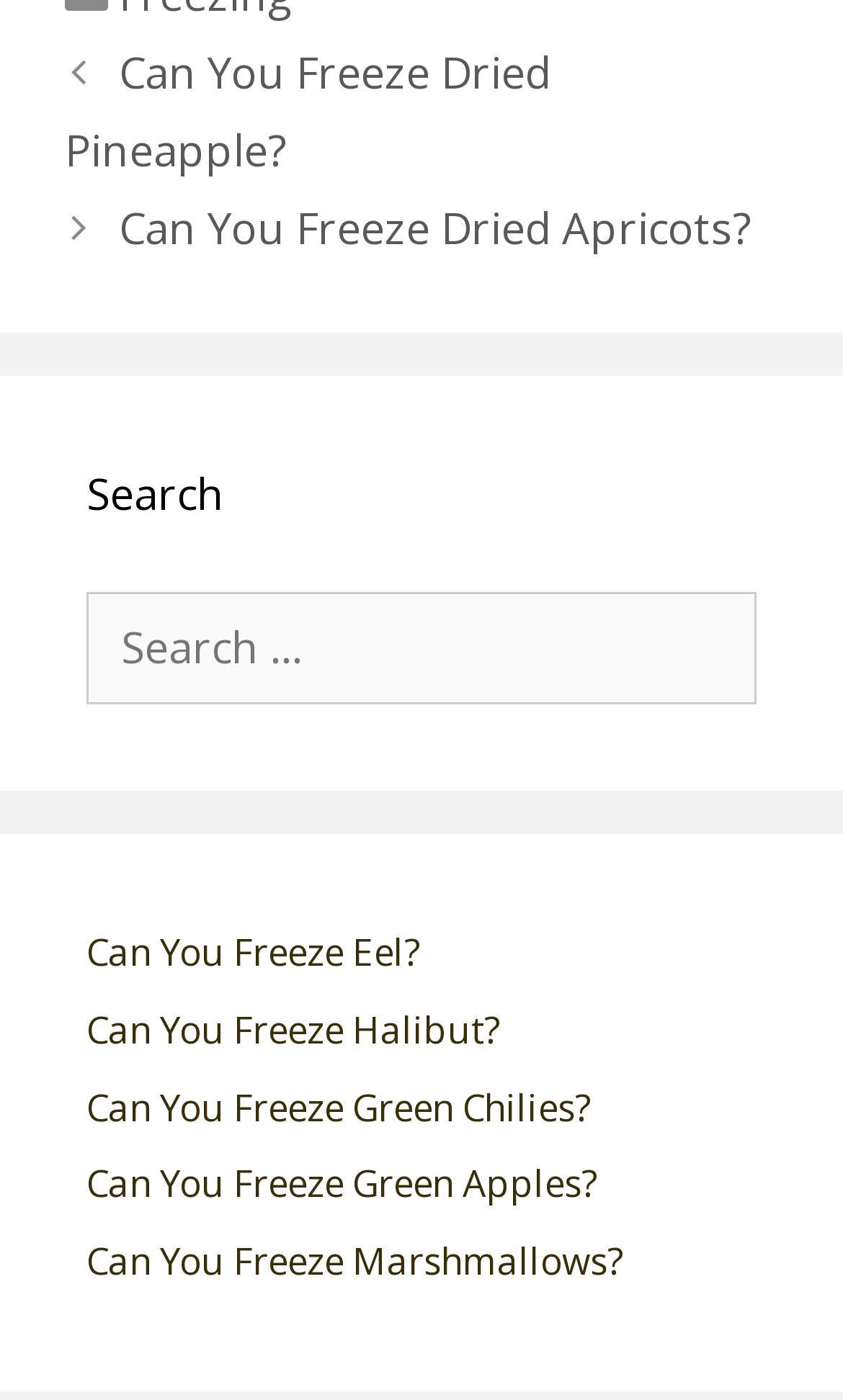How many navigation links are displayed?
Please provide a single word or phrase answer based on the image.

2